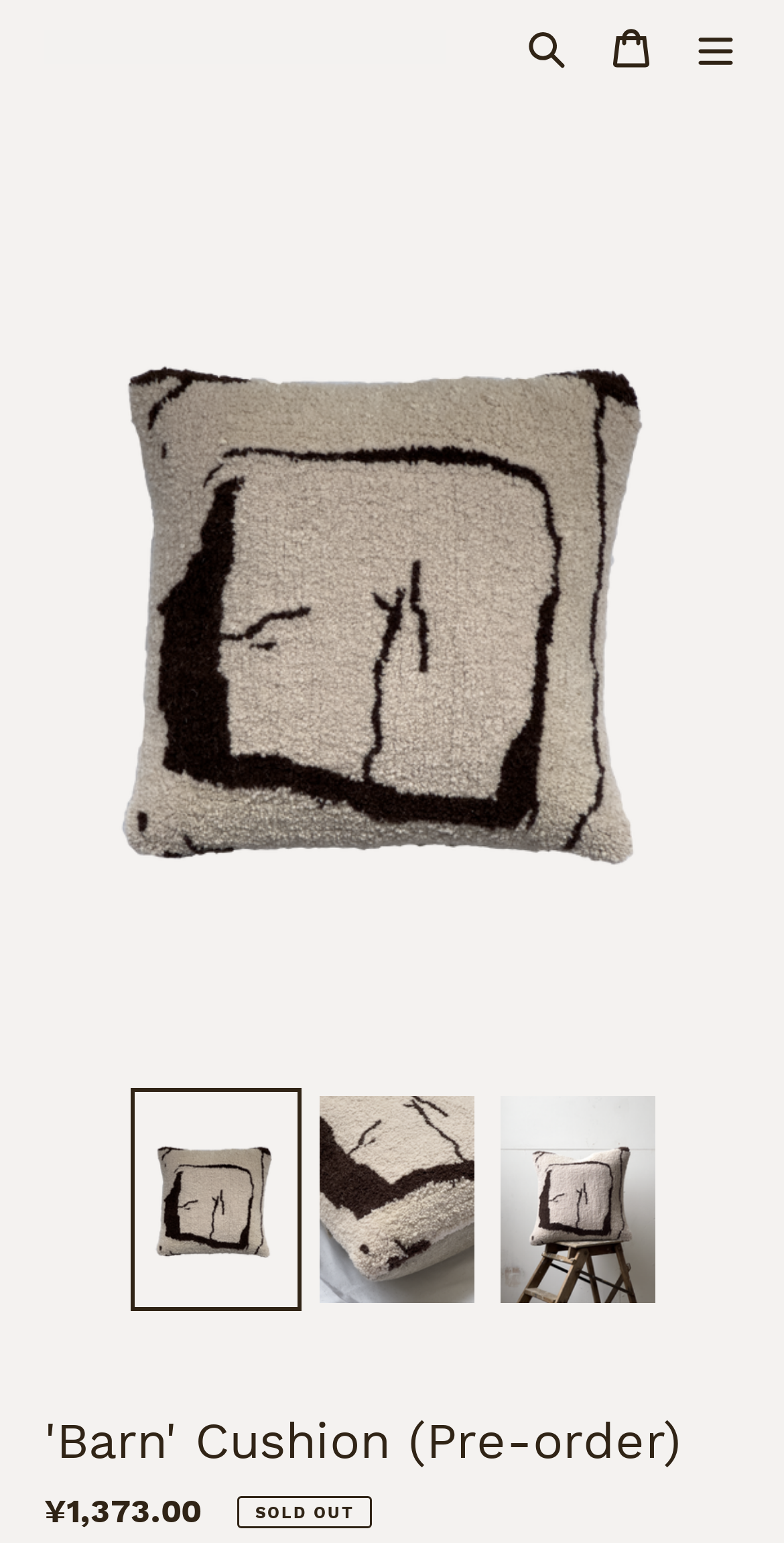Bounding box coordinates are specified in the format (top-left x, top-left y, bottom-right x, bottom-right y). All values are floating point numbers bounded between 0 and 1. Please provide the bounding box coordinate of the region this sentence describes: Search

[0.644, 0.003, 0.751, 0.057]